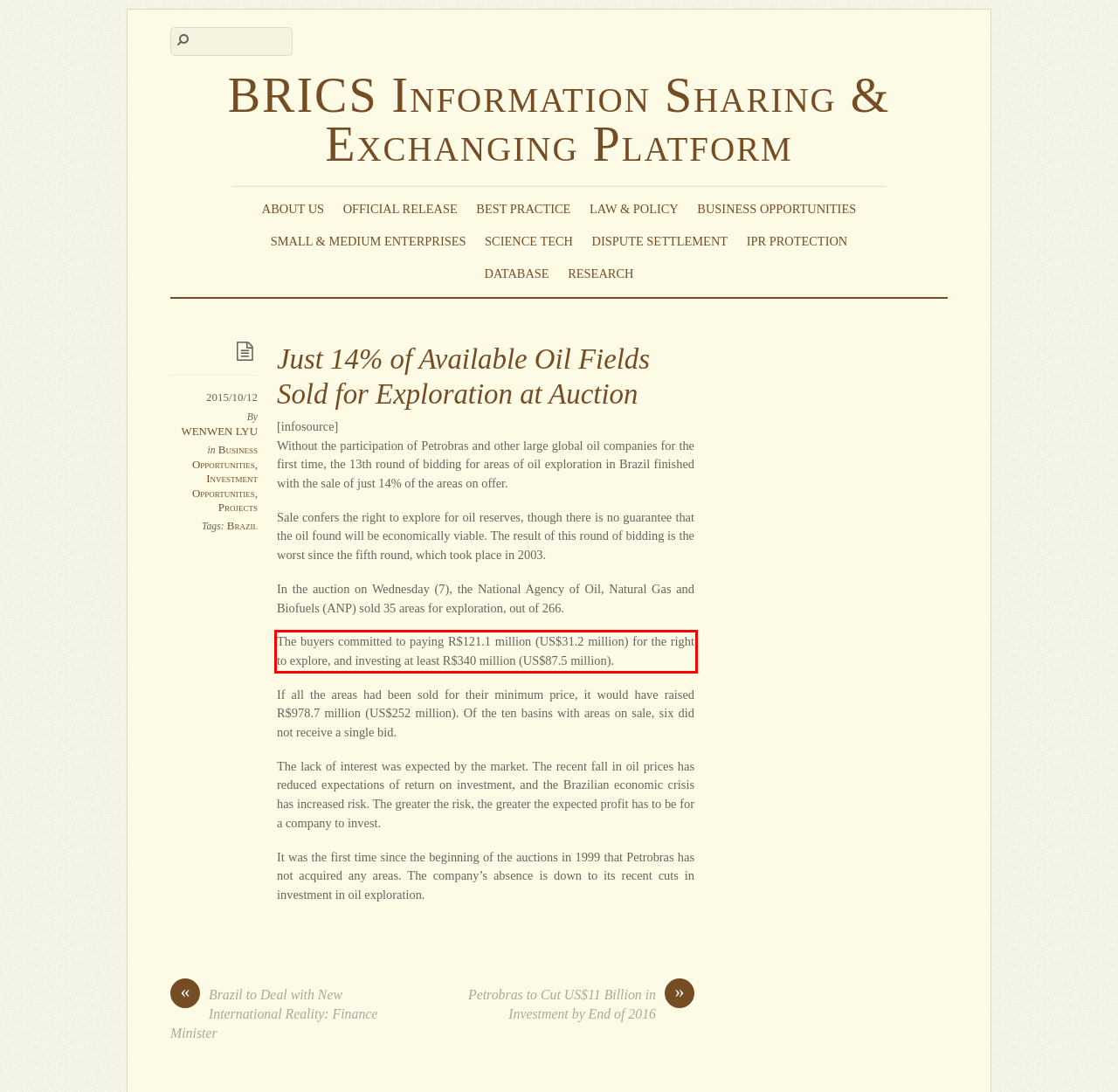Please extract the text content within the red bounding box on the webpage screenshot using OCR.

The buyers committed to paying R$121.1 million (US$31.2 million) for the right to explore, and investing at least R$340 million (US$87.5 million).